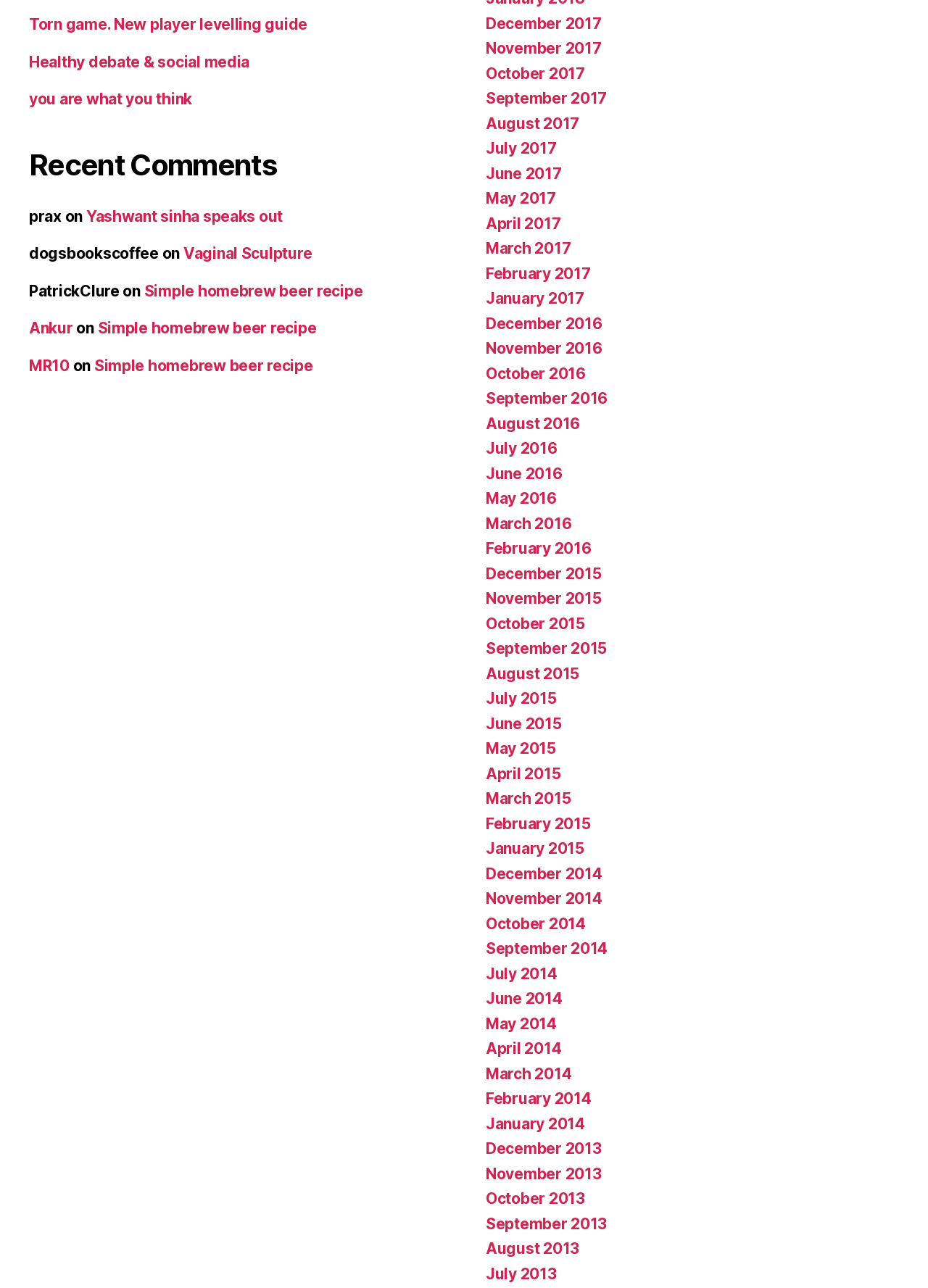What is the earliest month listed in the archive?
Make sure to answer the question with a detailed and comprehensive explanation.

I scan the links on the right side of the webpage and find that the earliest month listed is December 2013, which is the first link in the archive.